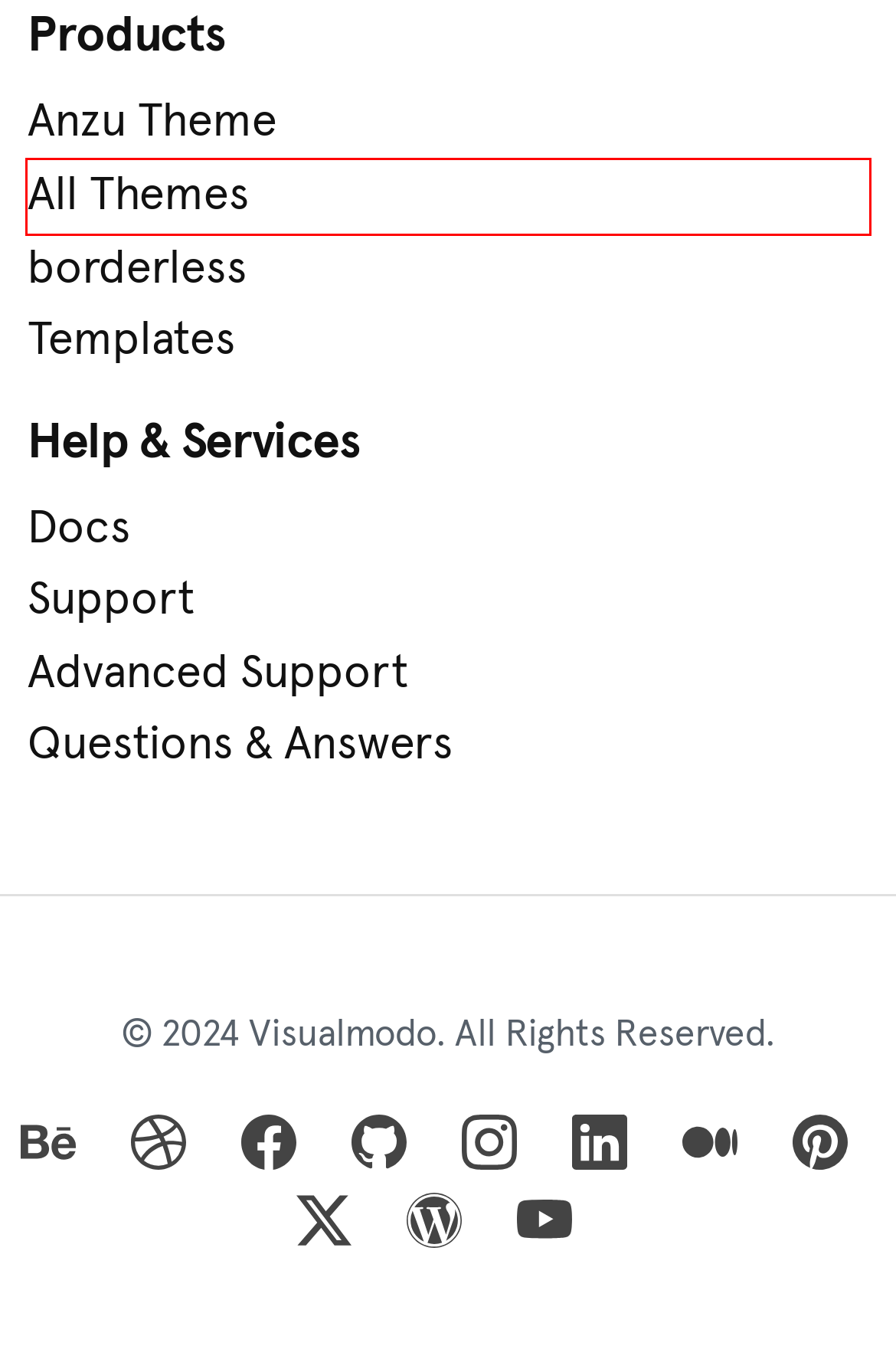You are provided with a screenshot of a webpage containing a red rectangle bounding box. Identify the webpage description that best matches the new webpage after the element in the bounding box is clicked. Here are the potential descriptions:
A. Premium WordPress Themes & Websites Builders - Visualmodo
B. Submit a Support Ticket - Visualmodo WordPress Themes
C. Docs Archive - Visualmodo
D. Borderless WordPress Plugin: Website Builder Tools - Visualmodo
E. FAQ - Frequently Asked Questions - Visualmodo WordPress Themes
F. Advanced Support & Premium On-Demand Assistance Visualmodo
G. Visualmodo (@visualmodo) – WordPress user profile | WordPress.org
H. Templates & Pre-Built Websites: Starter Kit - Visualmodo

A